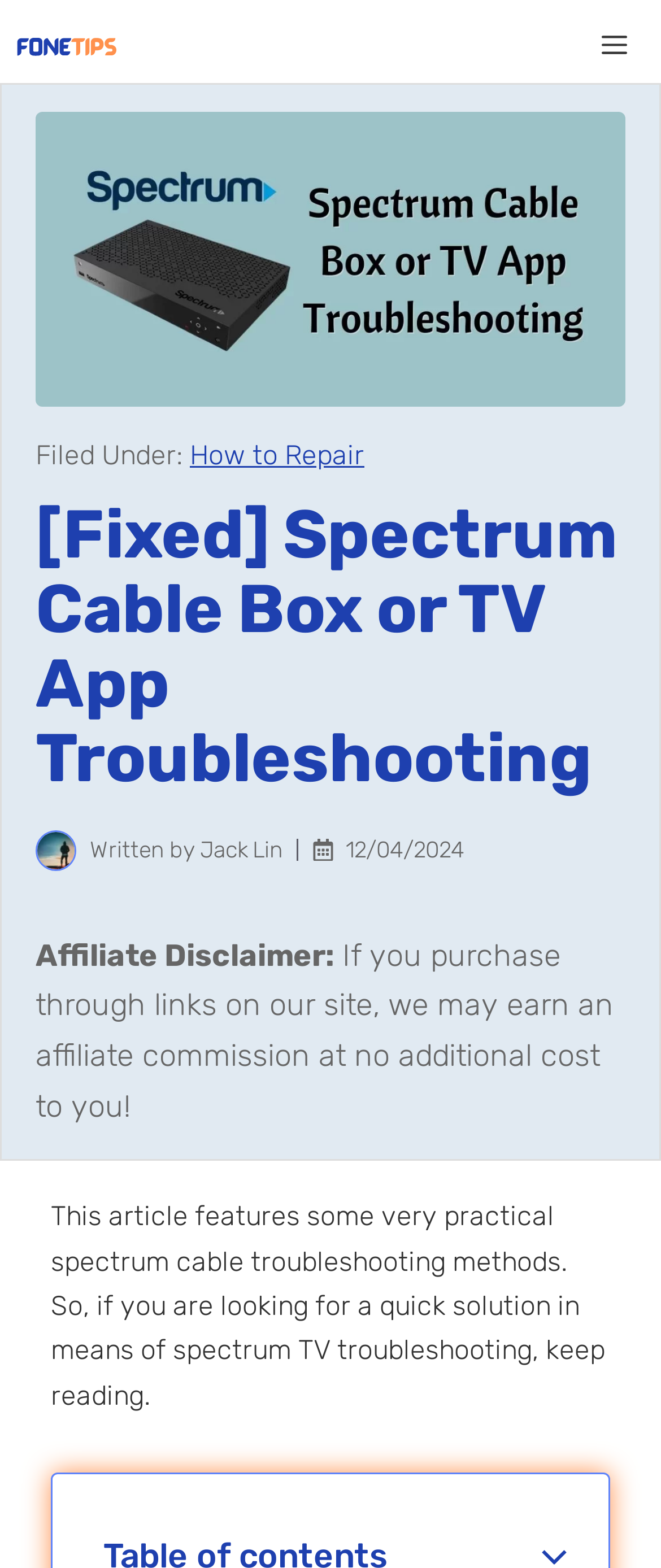What is the main image on the page about? Based on the image, give a response in one word or a short phrase.

Spectrum Cable Troubleshooting